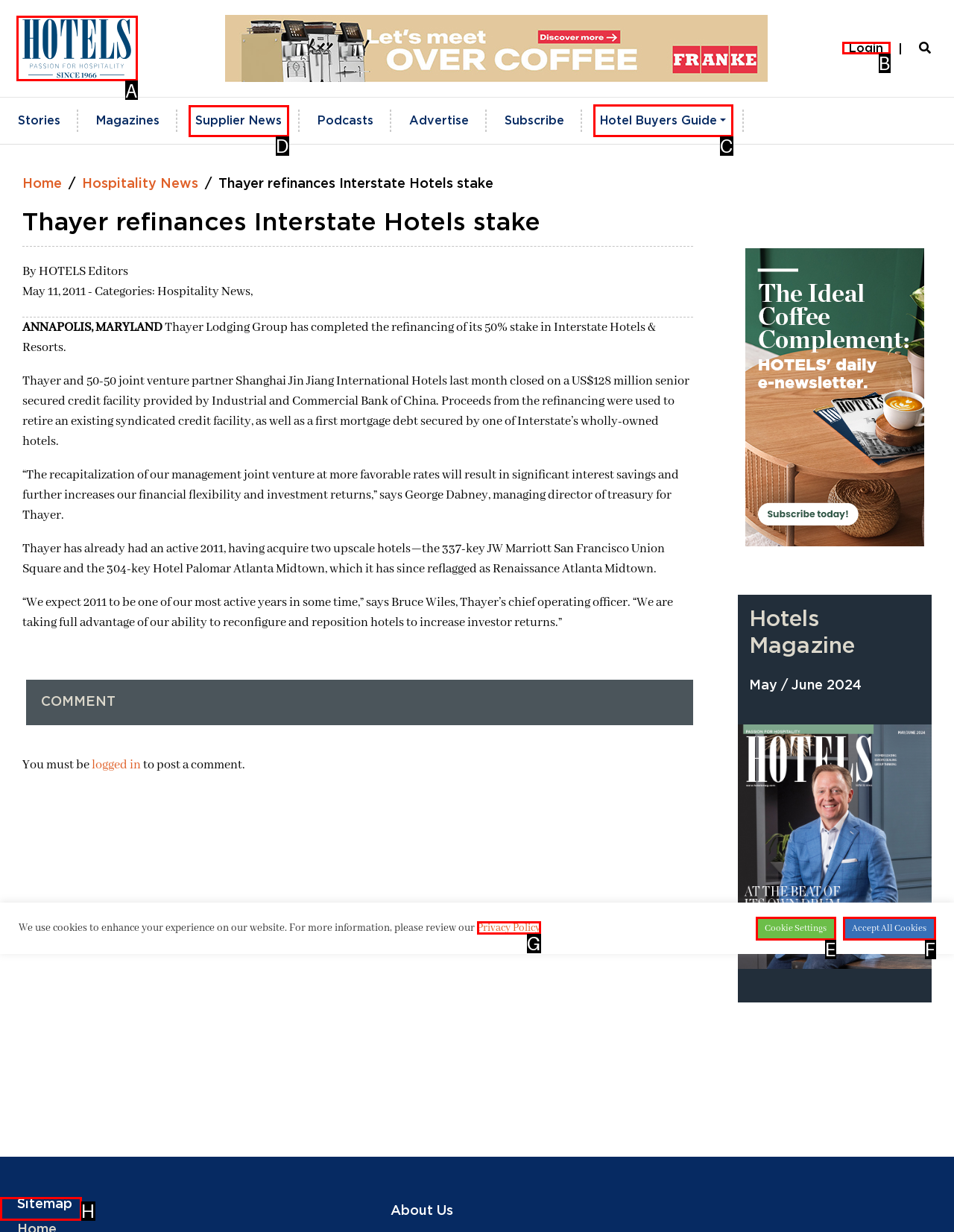Find the appropriate UI element to complete the task: Go to the 'Intro' page. Indicate your choice by providing the letter of the element.

None